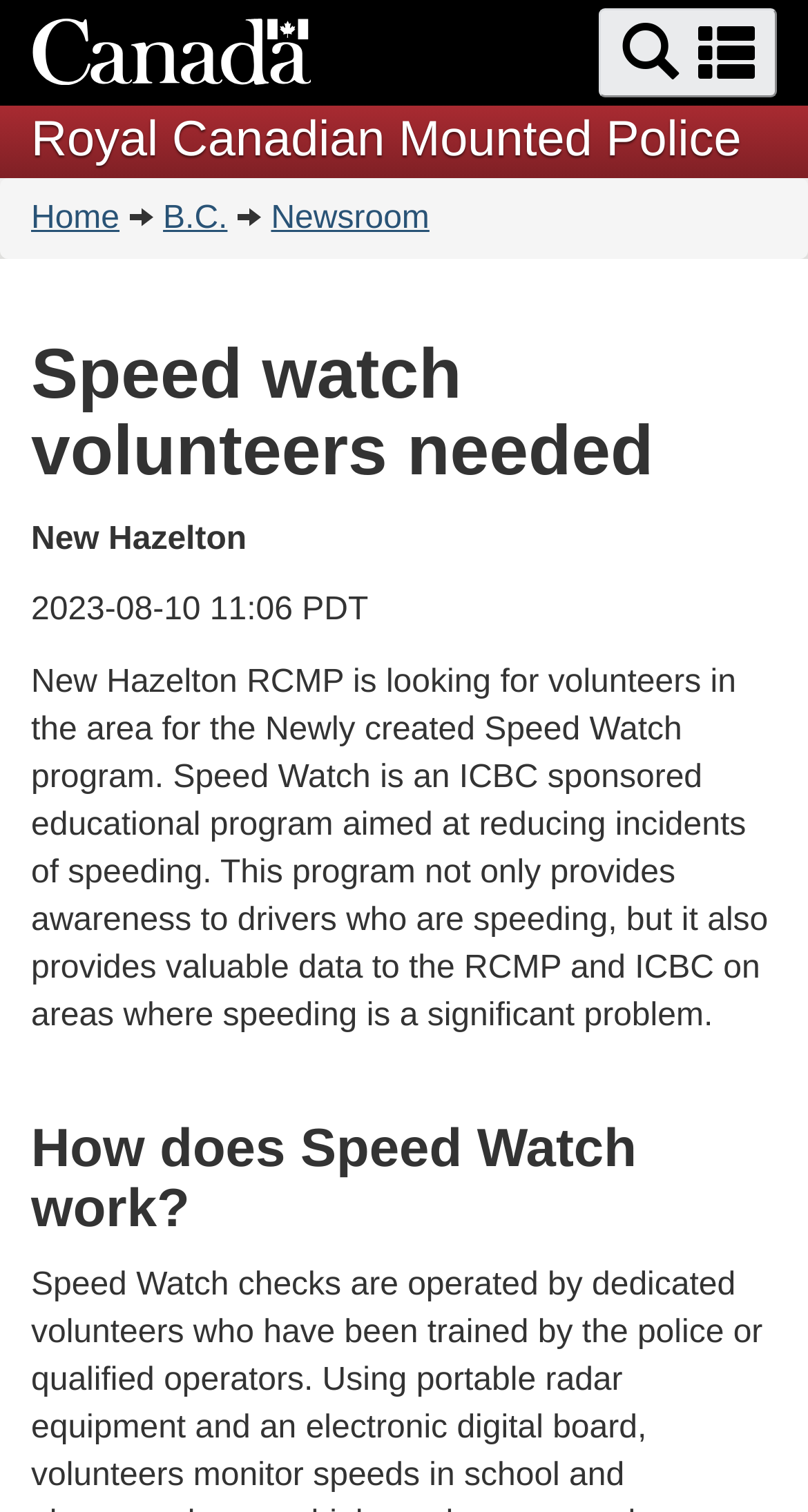Based on the element description, predict the bounding box coordinates (top-left x, top-left y, bottom-right x, bottom-right y) for the UI element in the screenshot: Skip to main content

[0.5, 0.014, 0.526, 0.027]